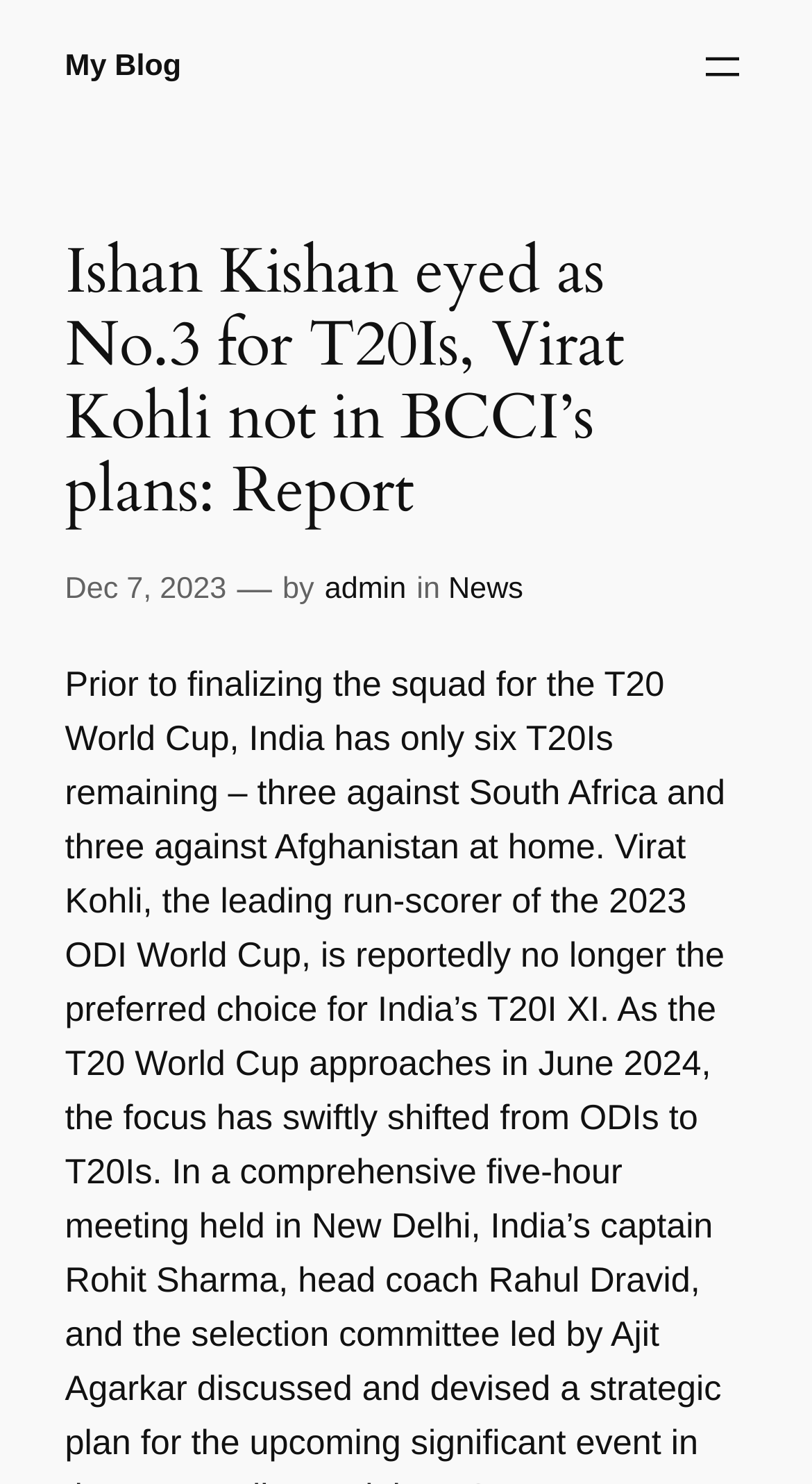Is there a menu on the webpage?
Refer to the image and provide a thorough answer to the question.

I found a button on the webpage with the text 'Open menu', which suggests that there is a menu that can be opened. The button has a bounding box of [0.858, 0.028, 0.92, 0.062] and has a popup dialog associated with it.